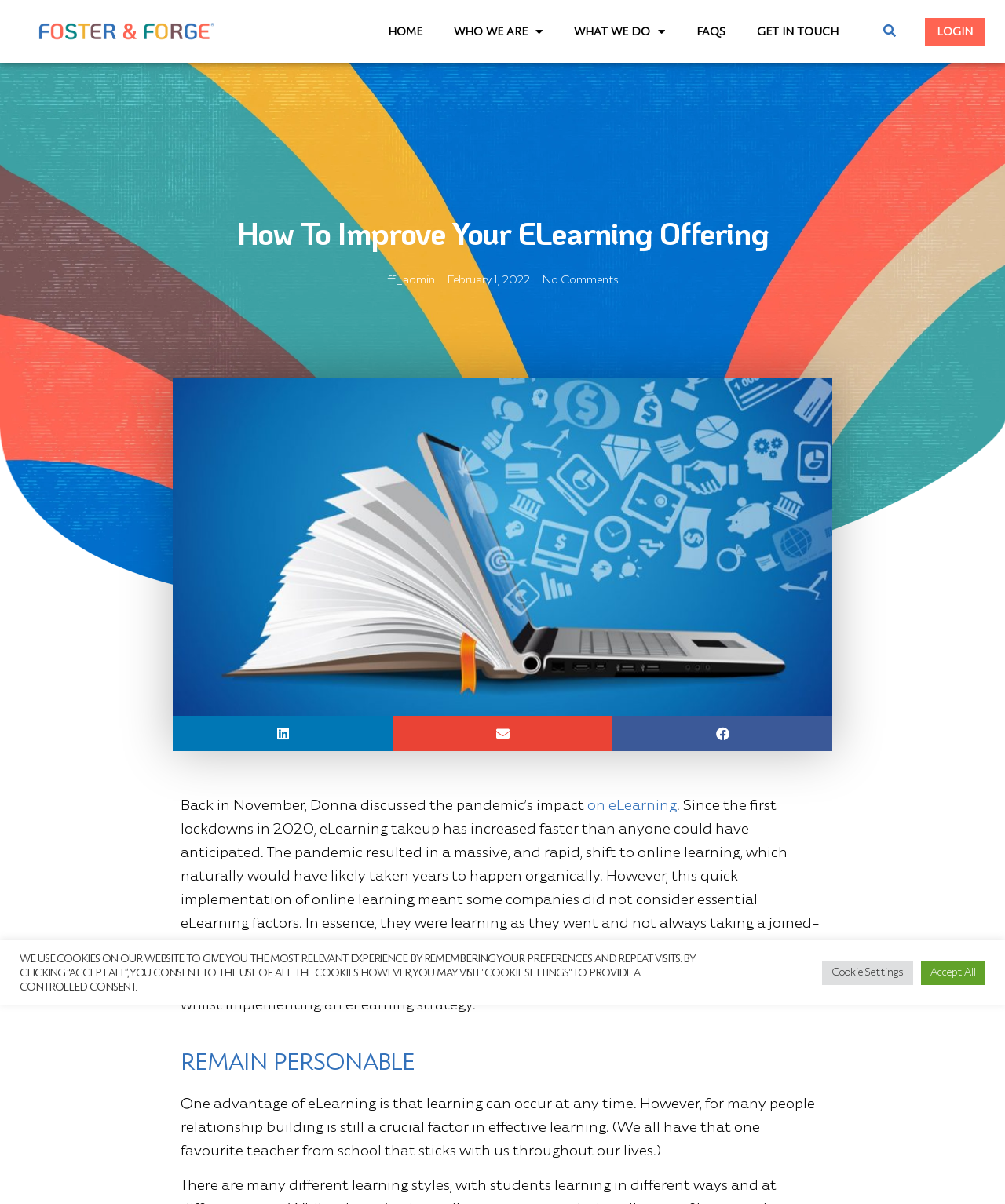Find the primary header on the webpage and provide its text.

How To Improve Your ELearning Offering